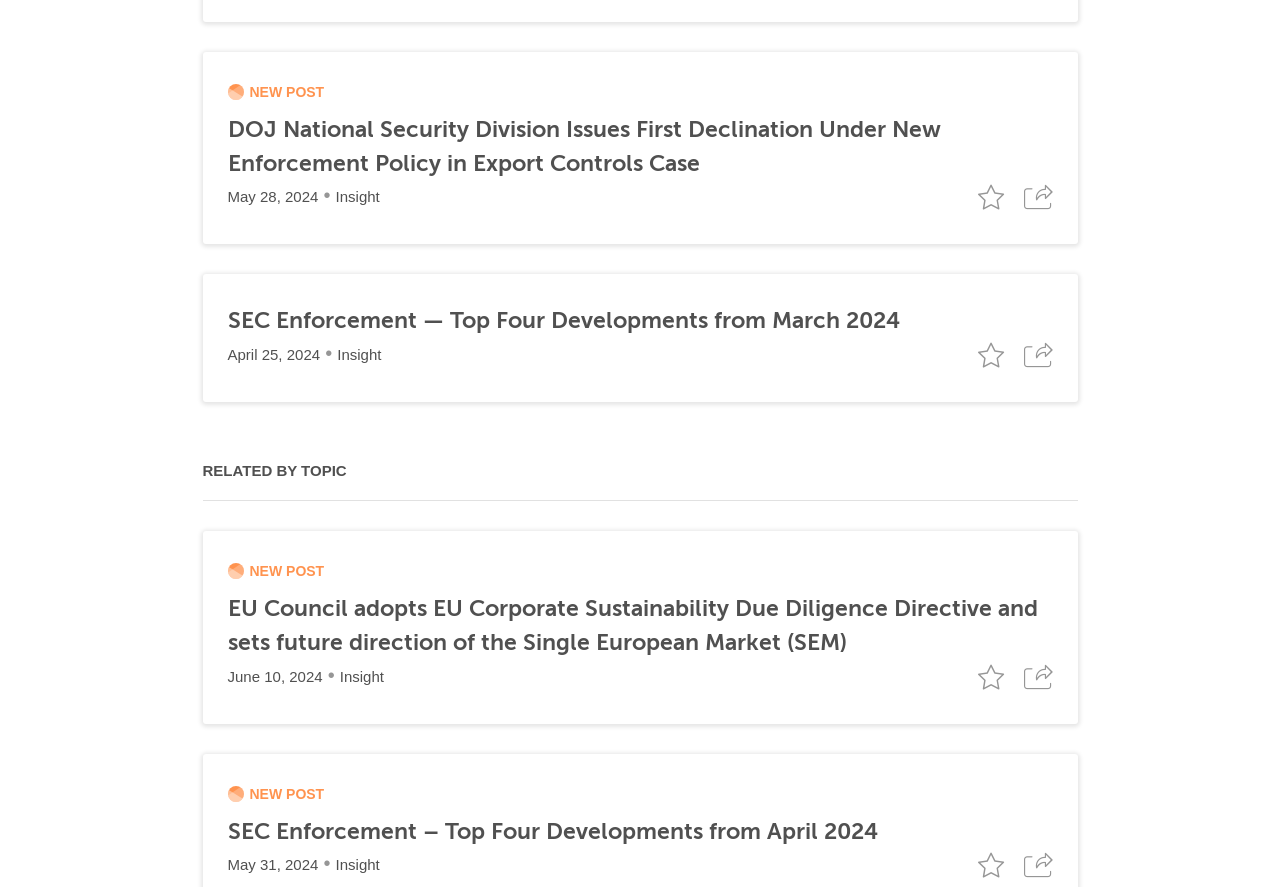How many buttons are there in the first post?
Provide an in-depth and detailed answer to the question.

I counted the number of buttons in the first post by looking at the button elements with the text 'add to favorite' and 'share' which are located below the heading 'DOJ National Security Division Issues First Declination Under New Enforcement Policy in Export Controls Case'.